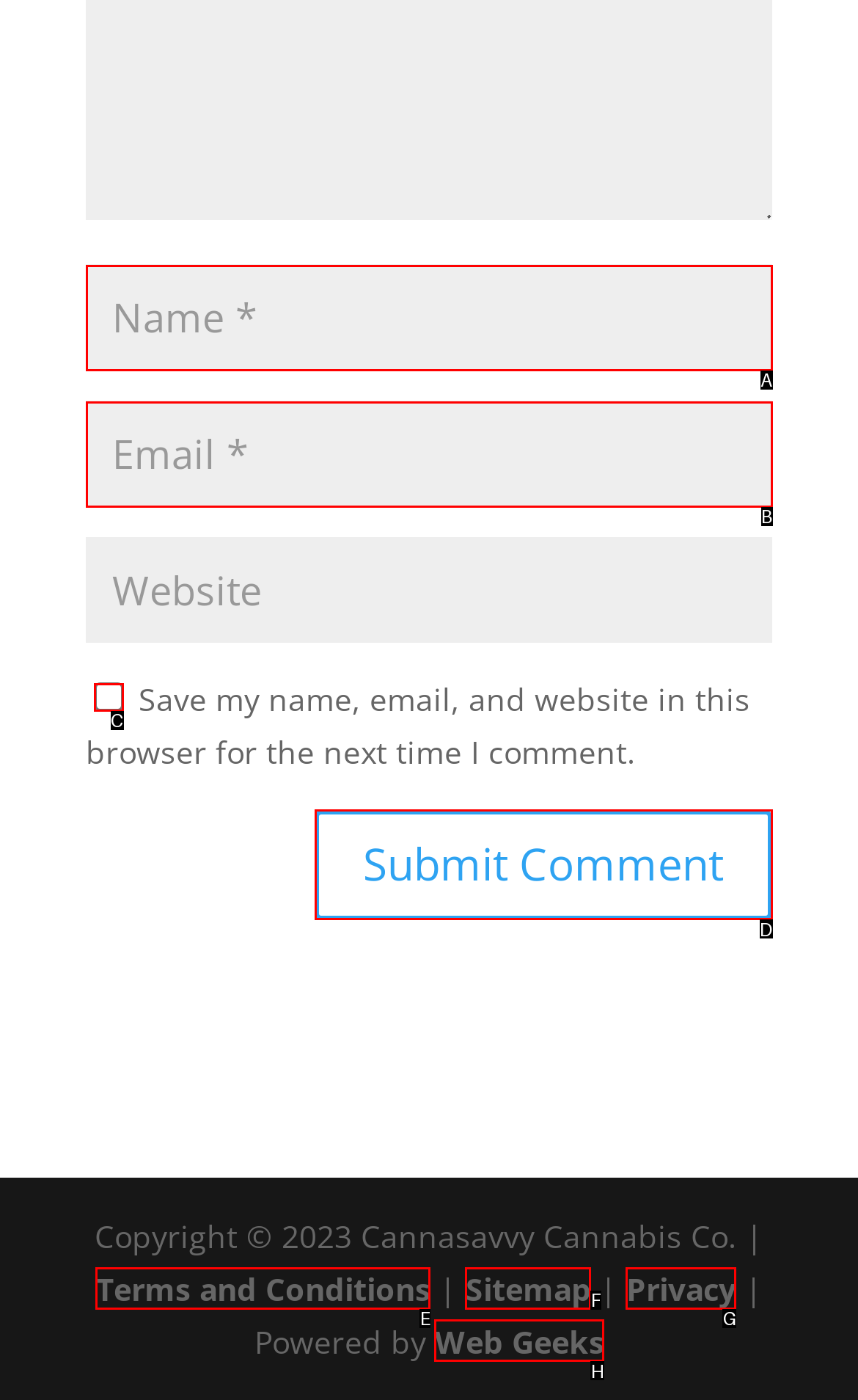Determine the right option to click to perform this task: Check the save comment option
Answer with the correct letter from the given choices directly.

C